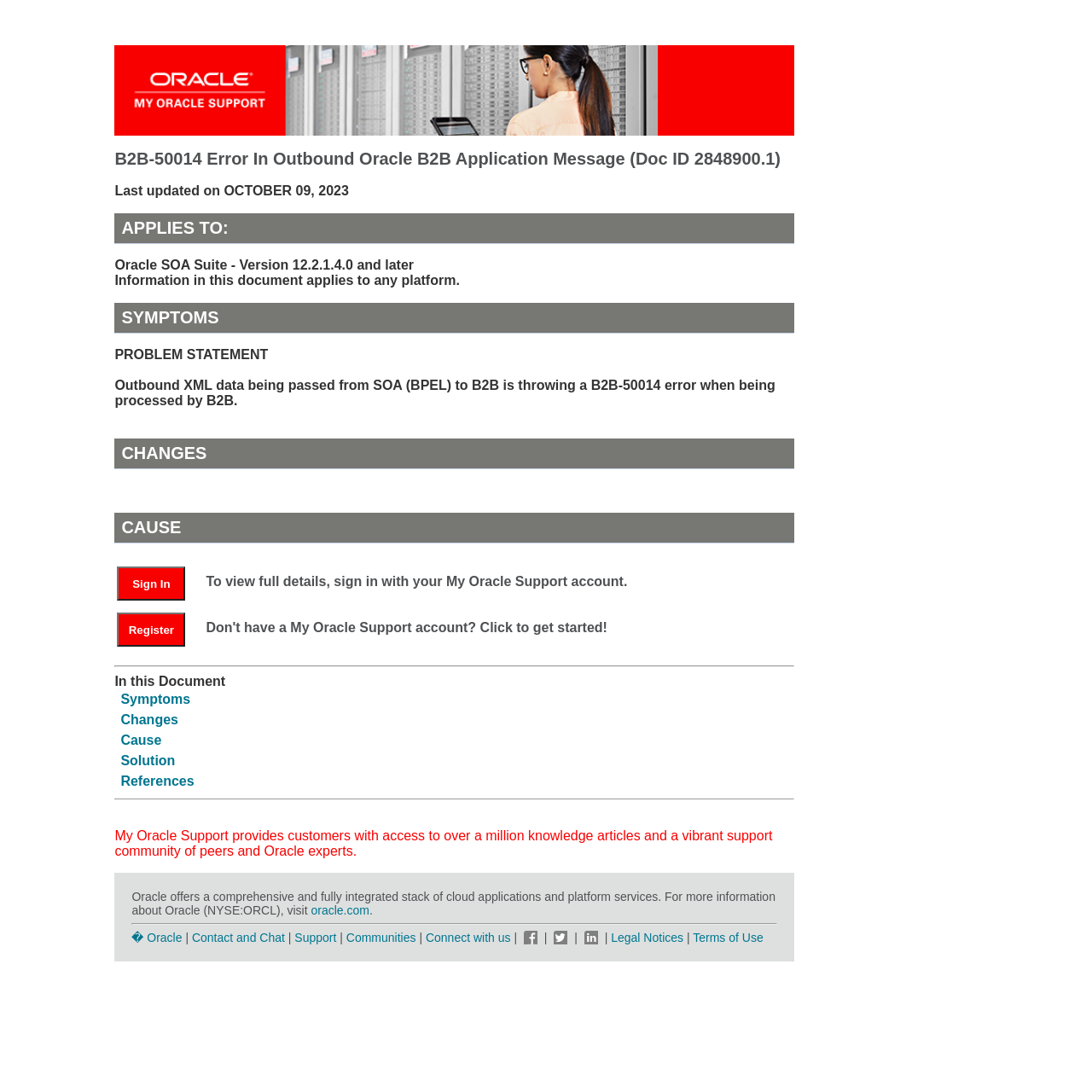Summarize the webpage in an elaborate manner.

The webpage is about a specific error, B2B-50014, in Oracle B2B Application Message, and it provides detailed information about the error, its symptoms, causes, and solutions. 

At the top of the page, there is a banner with the title "My Oracle Support" and an image. Below the banner, there is a heading that displays the error code and its description. 

The main content of the page is divided into several sections, including "Applies To", "Symptoms", "Changes", "Cause", and "Solution". Each section has a heading and a brief description or a table with links to more information. 

On the right side of the page, there is a table of contents with links to different sections of the page, including "Symptoms", "Changes", "Cause", and "Solution". 

At the bottom of the page, there is a footer section that provides general information about Oracle and its services, as well as links to other Oracle websites and social media platforms. The footer section is separated from the main content by a horizontal line.